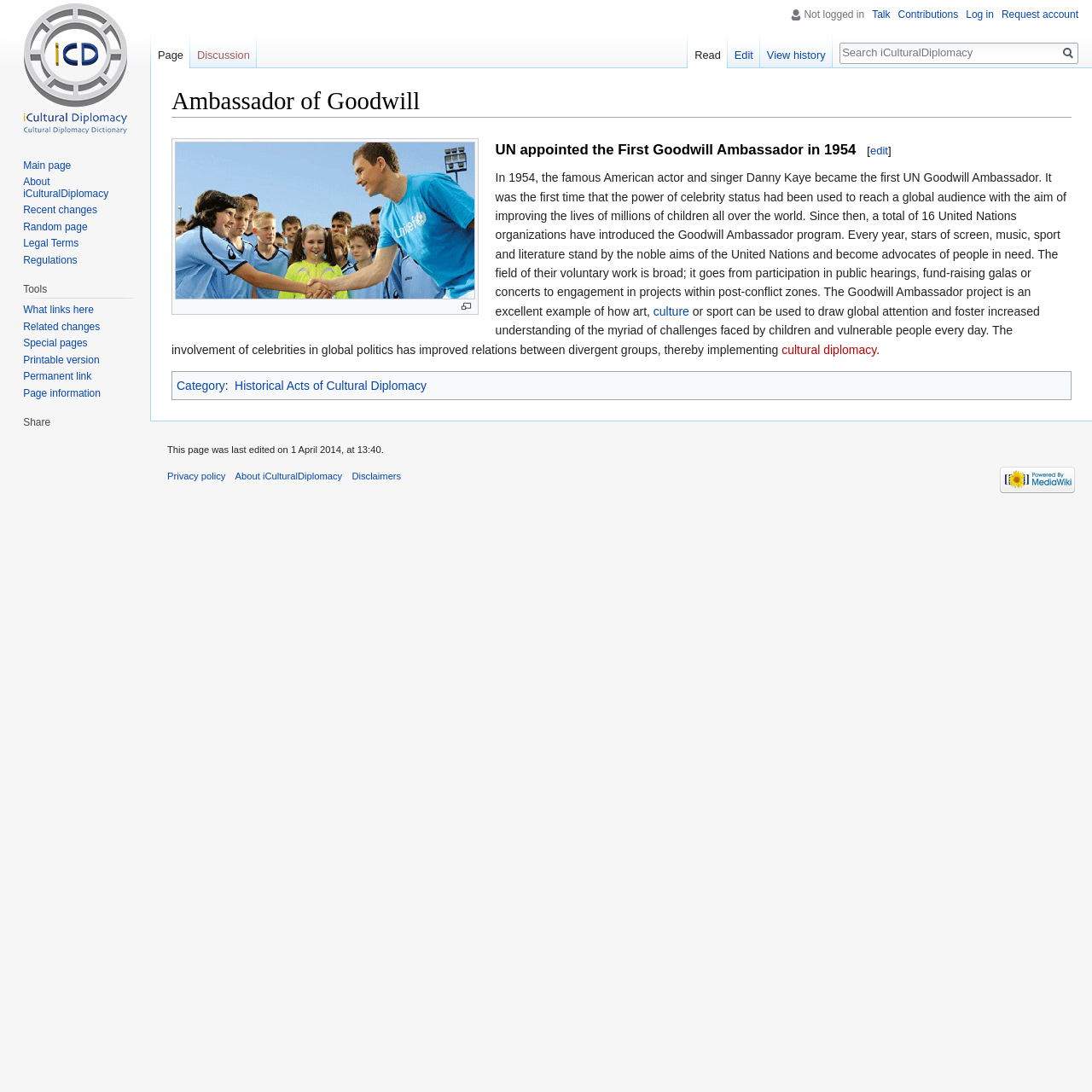Illustrate the webpage with a detailed description.

The webpage is about the "Ambassador of Goodwill" and its relation to iCulturalDiplomacy. At the top, there is a main heading "Ambassador of Goodwill" followed by a "Jump to" section with links to navigation and search. Below this, there is an image of Danny Kaye, the first UN Goodwill Ambassador, with a link to enlarge the image.

The main content of the page is divided into sections. The first section describes the history of the Goodwill Ambassador program, stating that it was introduced in 1954 and has since been adopted by 16 United Nations organizations. The text explains how celebrities have used their status to improve the lives of children and vulnerable people around the world.

To the left of the main content, there are several navigation menus, including "Personal tools", "Namespaces", "Views", and "Navigation". These menus contain links to various pages, such as the main page, about iCulturalDiplomacy, and recent changes.

At the bottom of the page, there is a section with links to "Tools", including "What links here", "Related changes", and "Special pages". There is also a "Share" section, although it does not contain any links.

The page ends with a content information section, which displays the date and time the page was last edited, as well as links to the privacy policy, about iCulturalDiplomacy, disclaimers, and a powered by MediaWiki logo.